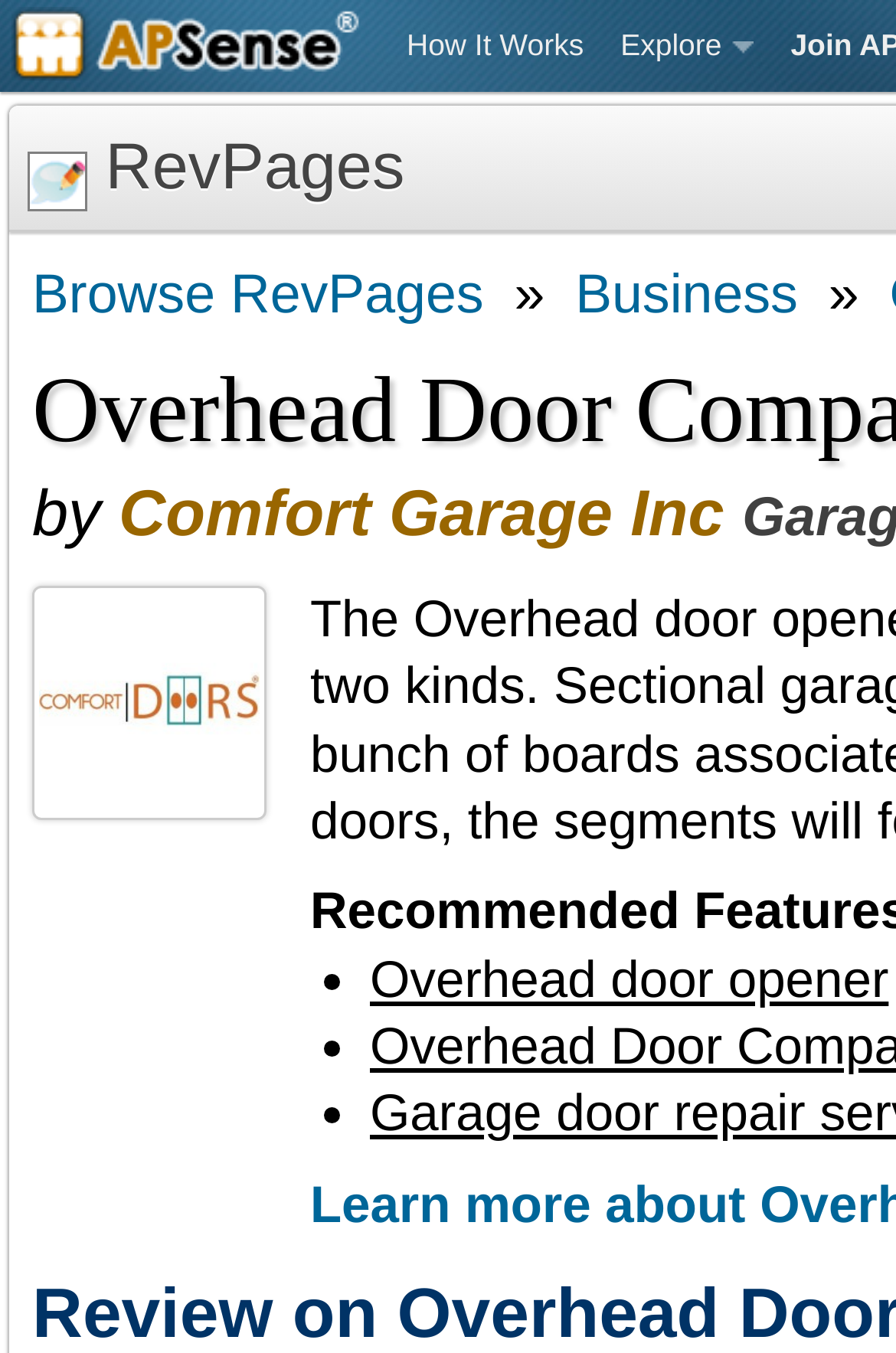Please find the bounding box for the following UI element description. Provide the coordinates in (top-left x, top-left y, bottom-right x, bottom-right y) format, with values between 0 and 1: How It Works

[0.433, 0.0, 0.672, 0.068]